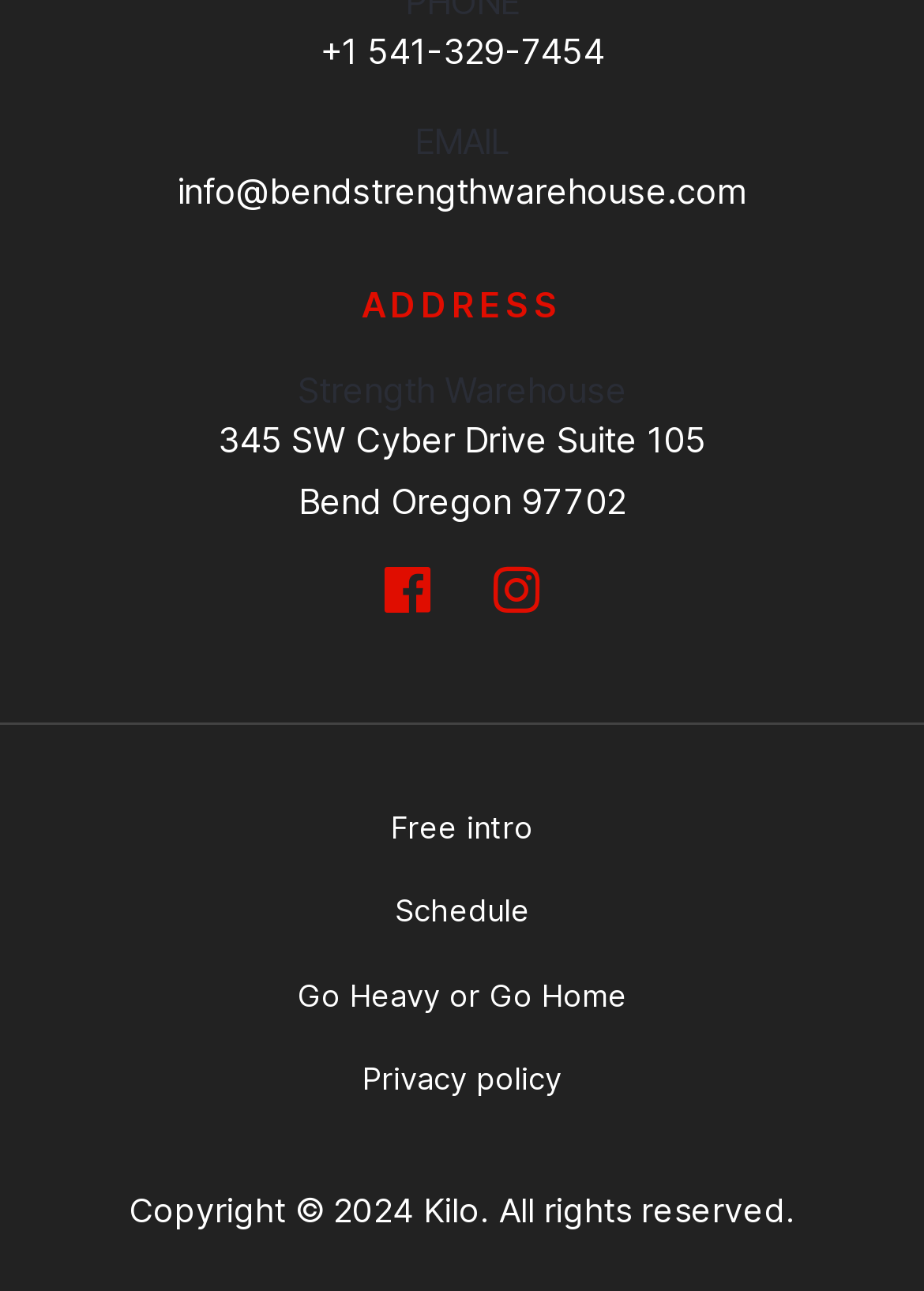What year is the copyright for?
Based on the visual details in the image, please answer the question thoroughly.

The year of the copyright can be found in the footer section of the webpage, where it is displayed as 'Copyright © 2024'.